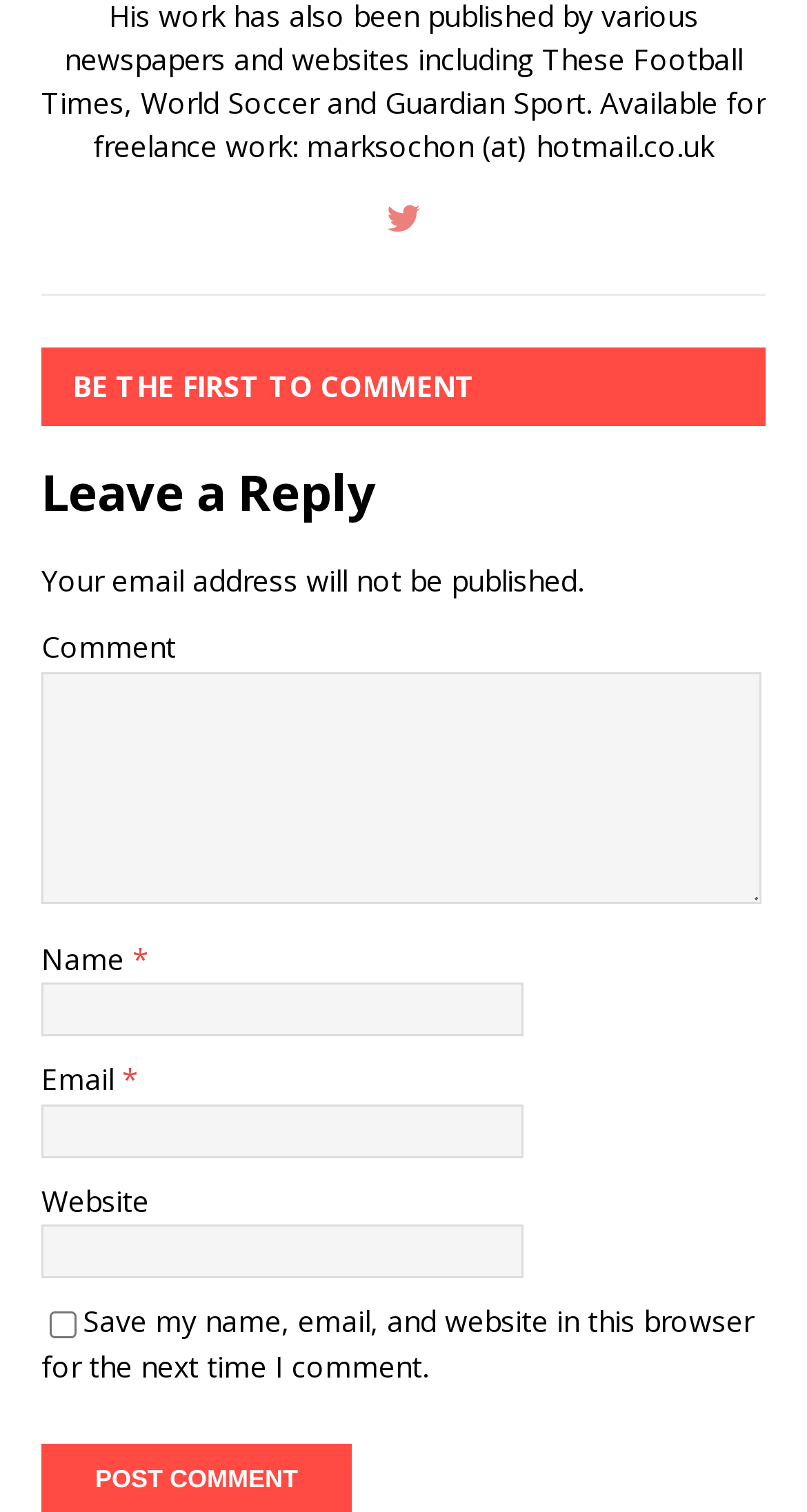Identify the coordinates of the bounding box for the element described below: "MH Themes". Return the coordinates as four float numbers between 0 and 1: [left, top, right, bottom].

[0.444, 0.937, 0.908, 0.982]